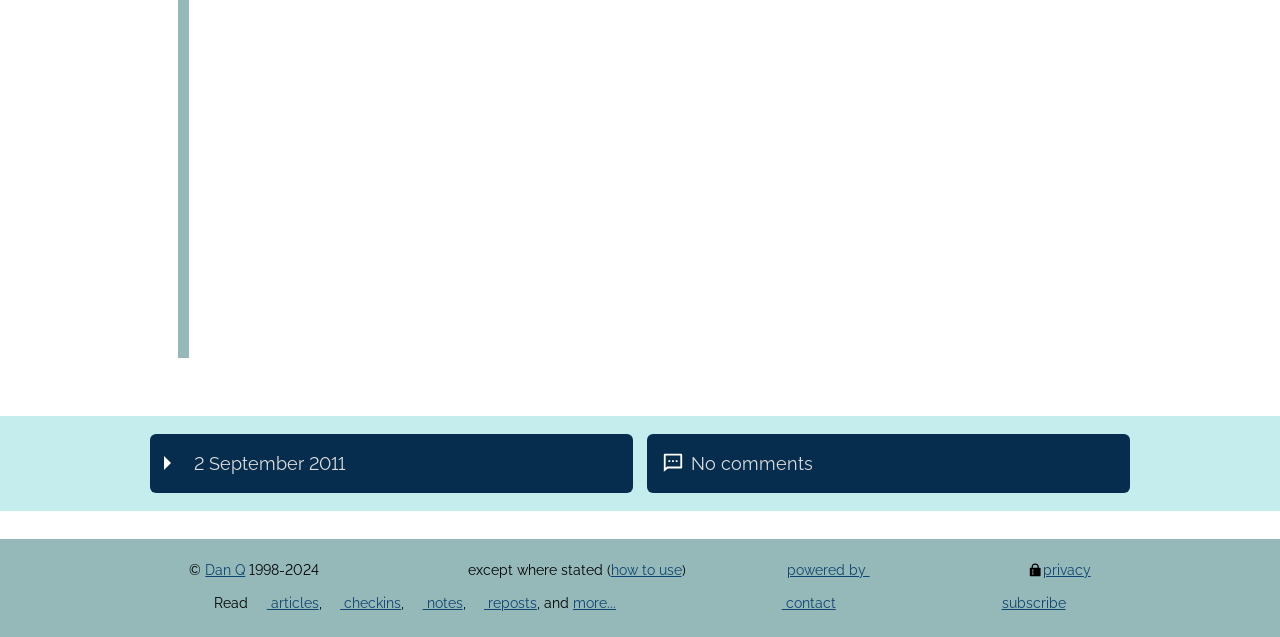What is the name of the author?
Refer to the screenshot and deliver a thorough answer to the question presented.

In the footer section, there is a link element with the text 'Dan Q', indicating that this is the name of the author.